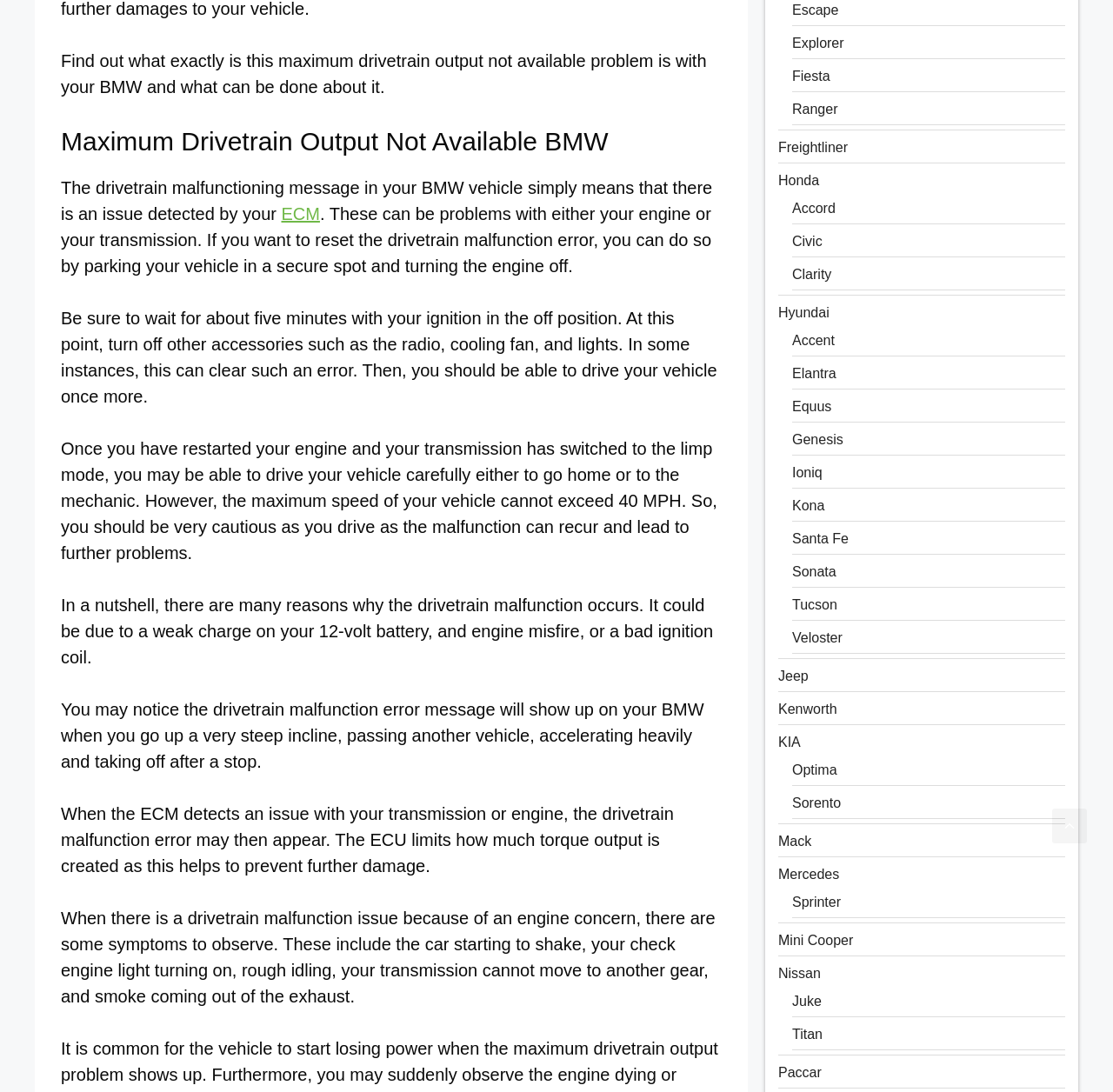Determine the bounding box coordinates of the region I should click to achieve the following instruction: "Click on the link to learn about the Maximum Drivetrain Output Not Available problem in BMW". Ensure the bounding box coordinates are four float numbers between 0 and 1, i.e., [left, top, right, bottom].

[0.055, 0.115, 0.648, 0.144]